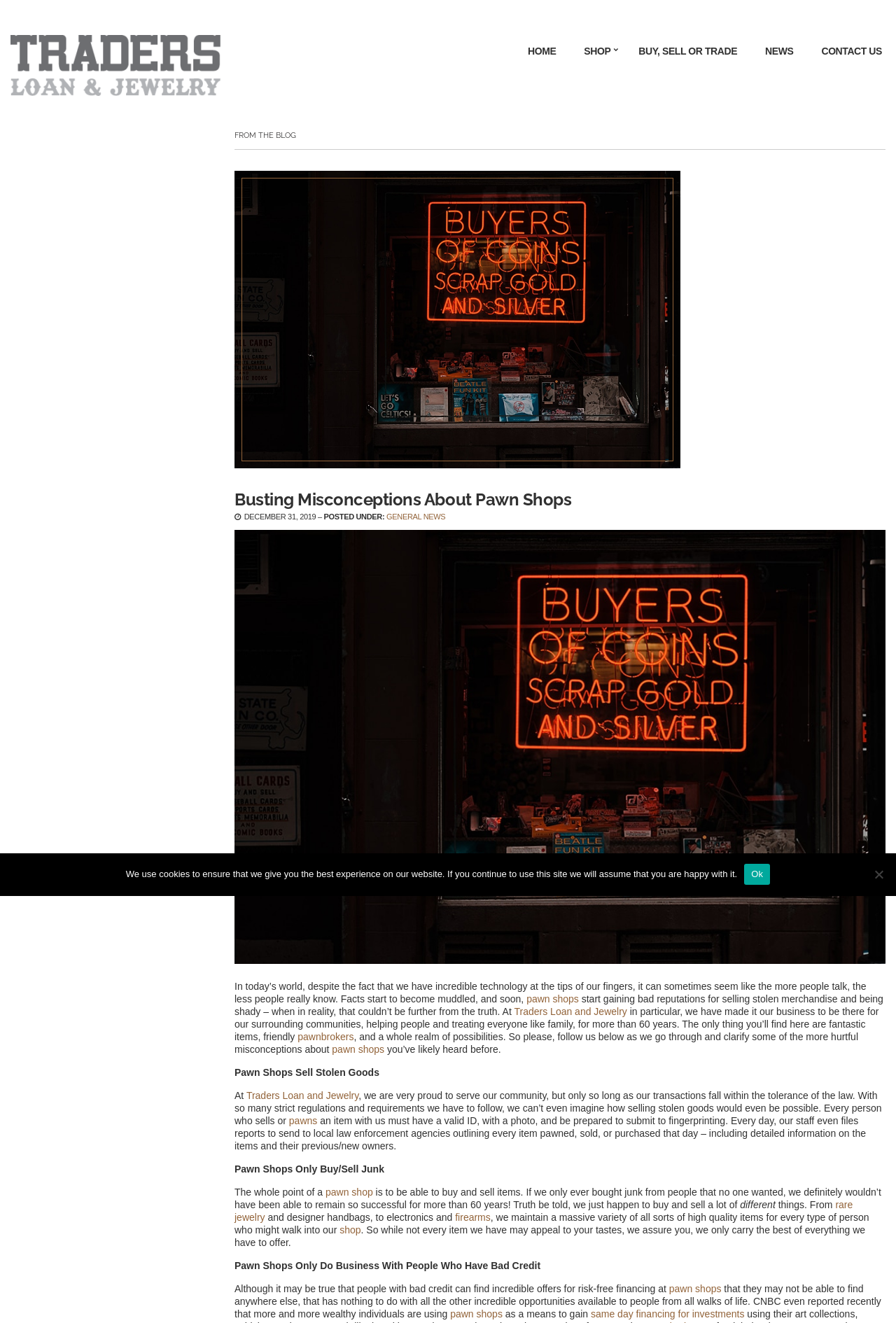Identify the text that serves as the heading for the webpage and generate it.

Busting Misconceptions About Pawn Shops﻿